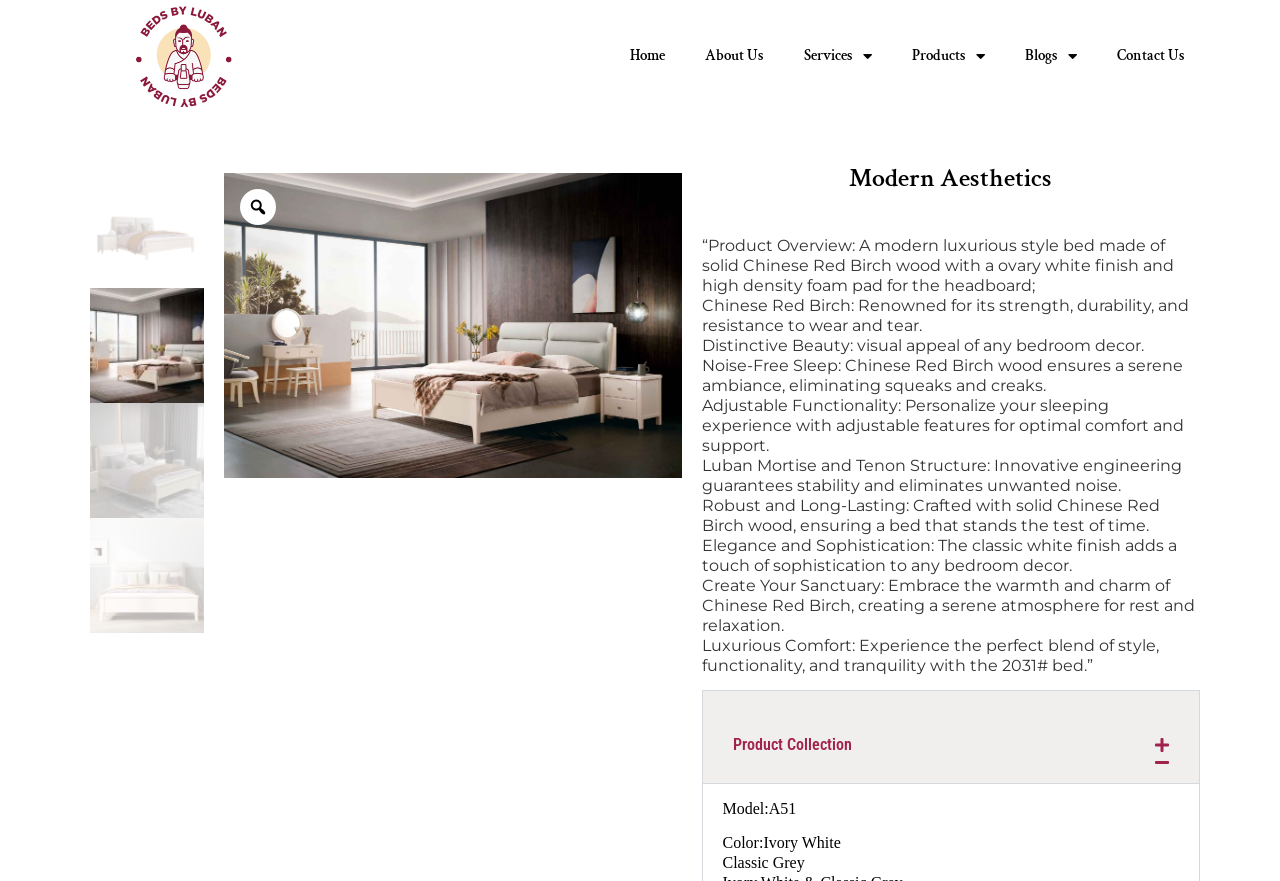Provide the bounding box coordinates for the specified HTML element described in this description: "Product Collection". The coordinates should be four float numbers ranging from 0 to 1, in the format [left, top, right, bottom].

[0.549, 0.784, 0.937, 0.889]